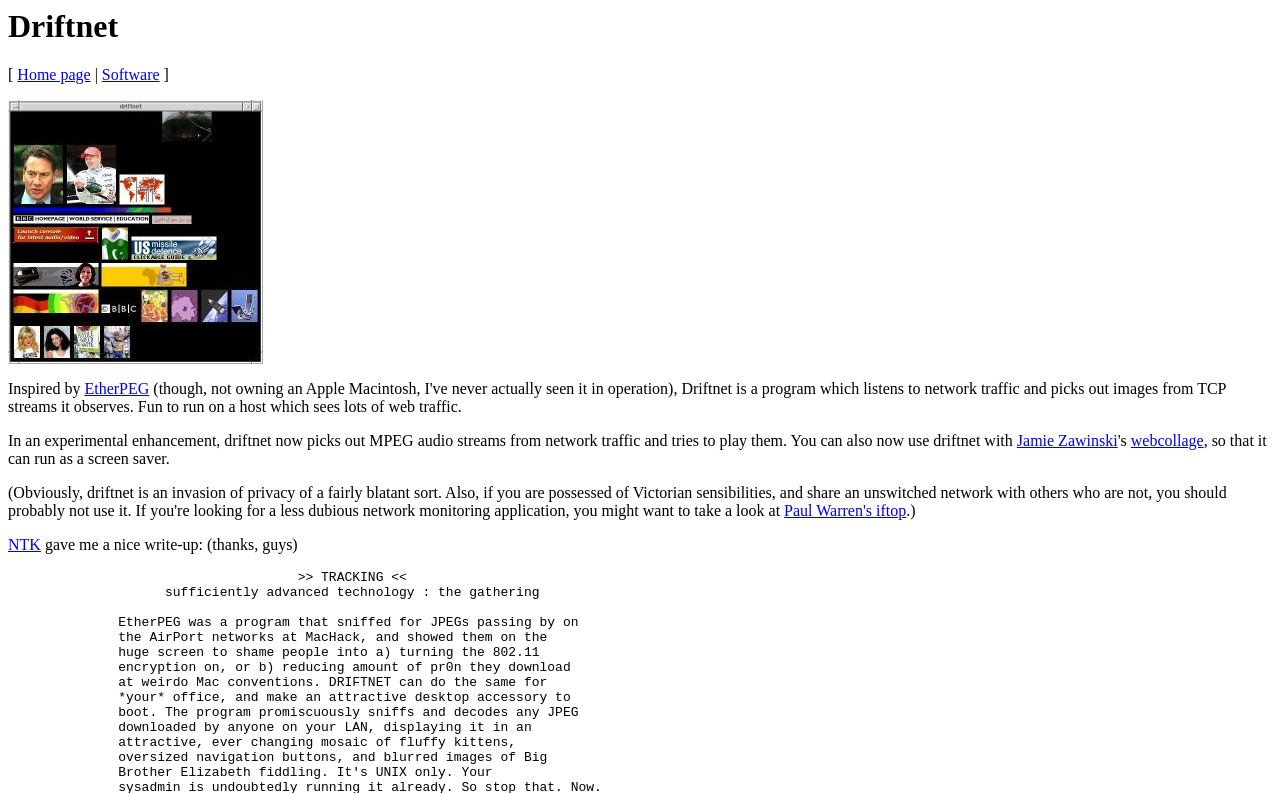Provide the bounding box coordinates of the HTML element this sentence describes: "Software". The bounding box coordinates consist of four float numbers between 0 and 1, i.e., [left, top, right, bottom].

[0.08, 0.084, 0.125, 0.105]